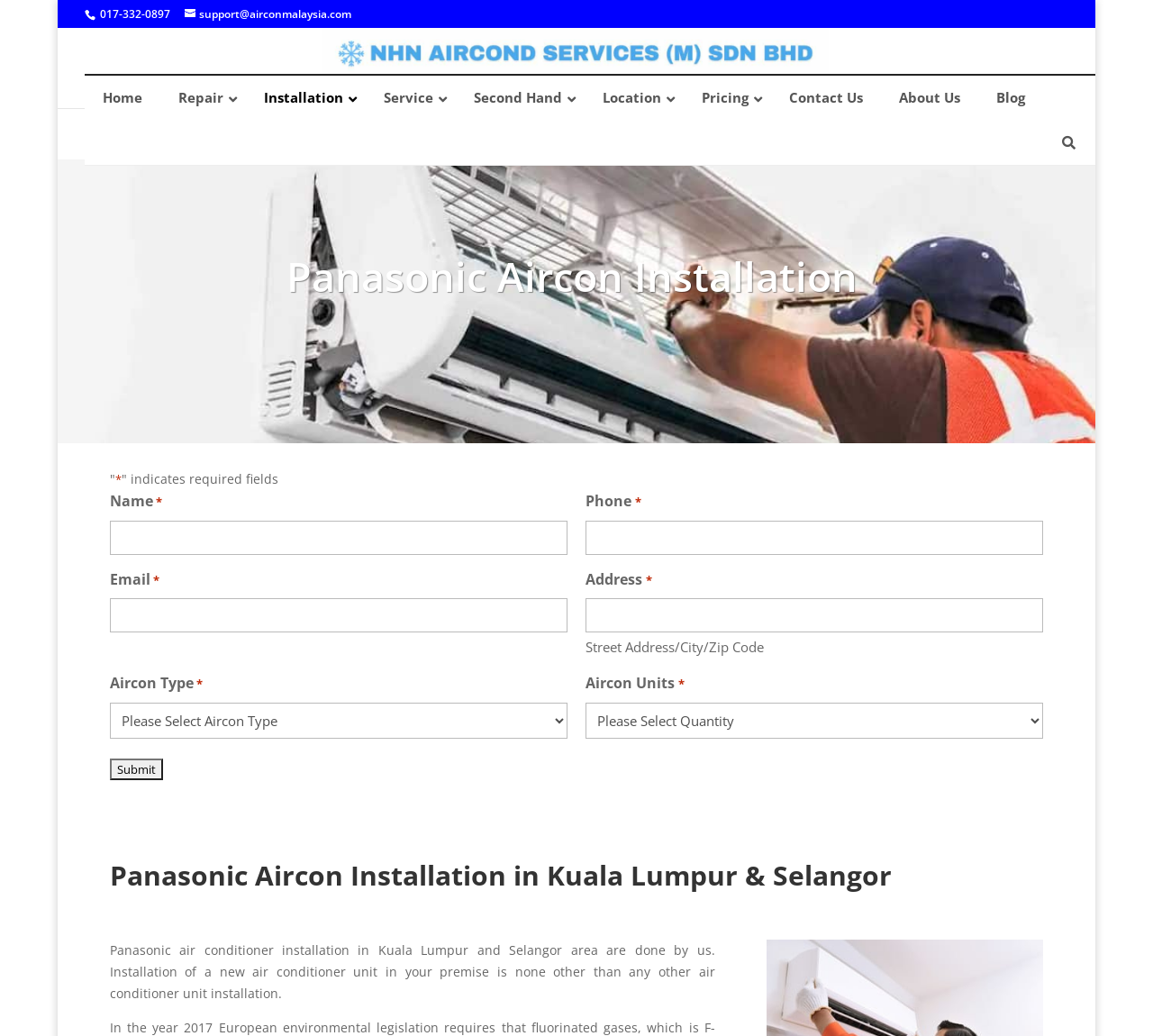What is the phone number for more information?
From the details in the image, answer the question comprehensively.

The phone number can be found on the top of the webpage, next to the 'Panasonic Aircon Installation Kuala Lumpur & Selangor' title.